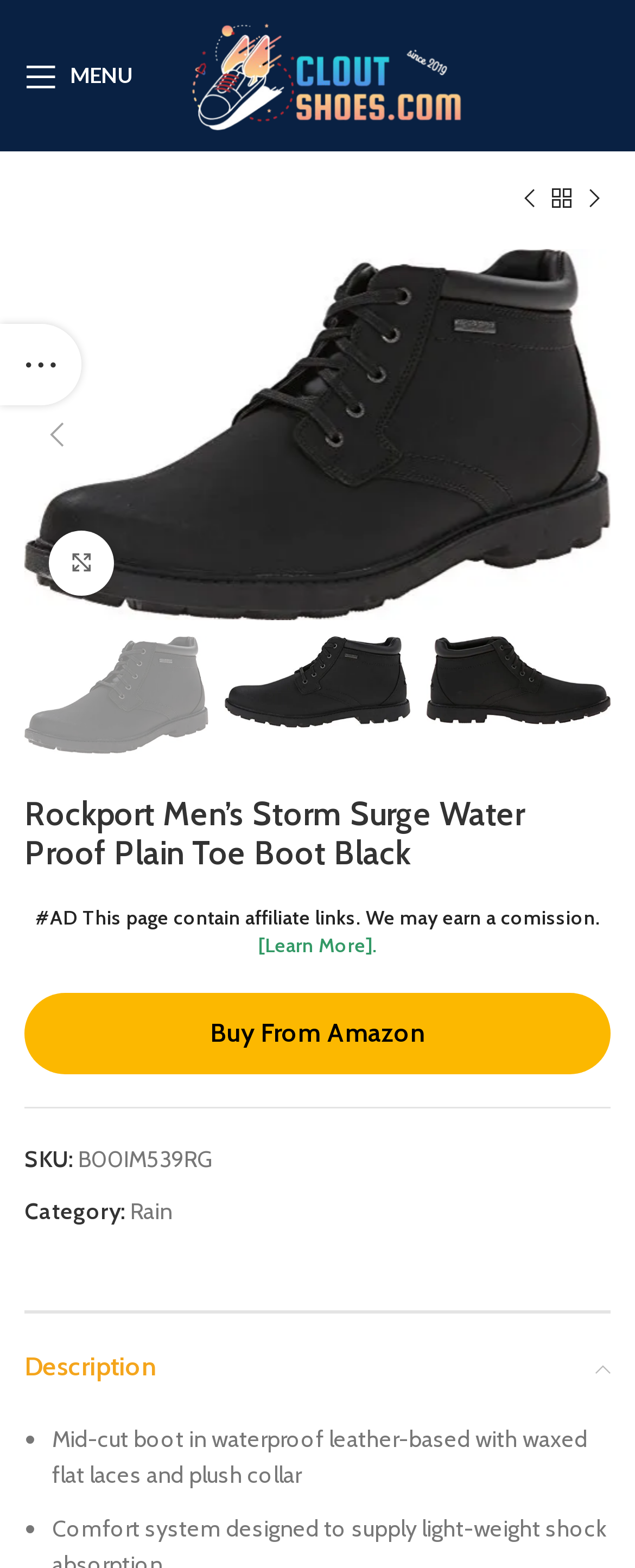Articulate a detailed summary of the webpage's content and design.

This webpage is about a product, specifically the Rockport Men's Storm Surge Water Proof Plain Toe Boot in Black. At the top left corner, there is a link to open the mobile menu, accompanied by a "MENU" text. Next to it, on the top center, is the site logo, which is an image with the text "CloutShoes.com". 

On the top right corner, there are navigation links to previous and next products, with arrow icons. Below the site logo, there is a large product image that takes up most of the width of the page. The product image is also a link to the product itself. 

Below the product image, there is a link to enlarge the image, and another smaller image of the product. The product title, "Rockport Men's Storm Surge Water Proof Plain Toe Boot Black", is displayed prominently in a heading. 

There is a disclaimer heading that mentions affiliate links and a commission, with a "Learn More" link. Below this, there is a "Buy From Amazon" button. The product details are listed, including the SKU, category, and description. The description is a bulleted list, with two points: the first describes the boot's features, and the second is not provided.